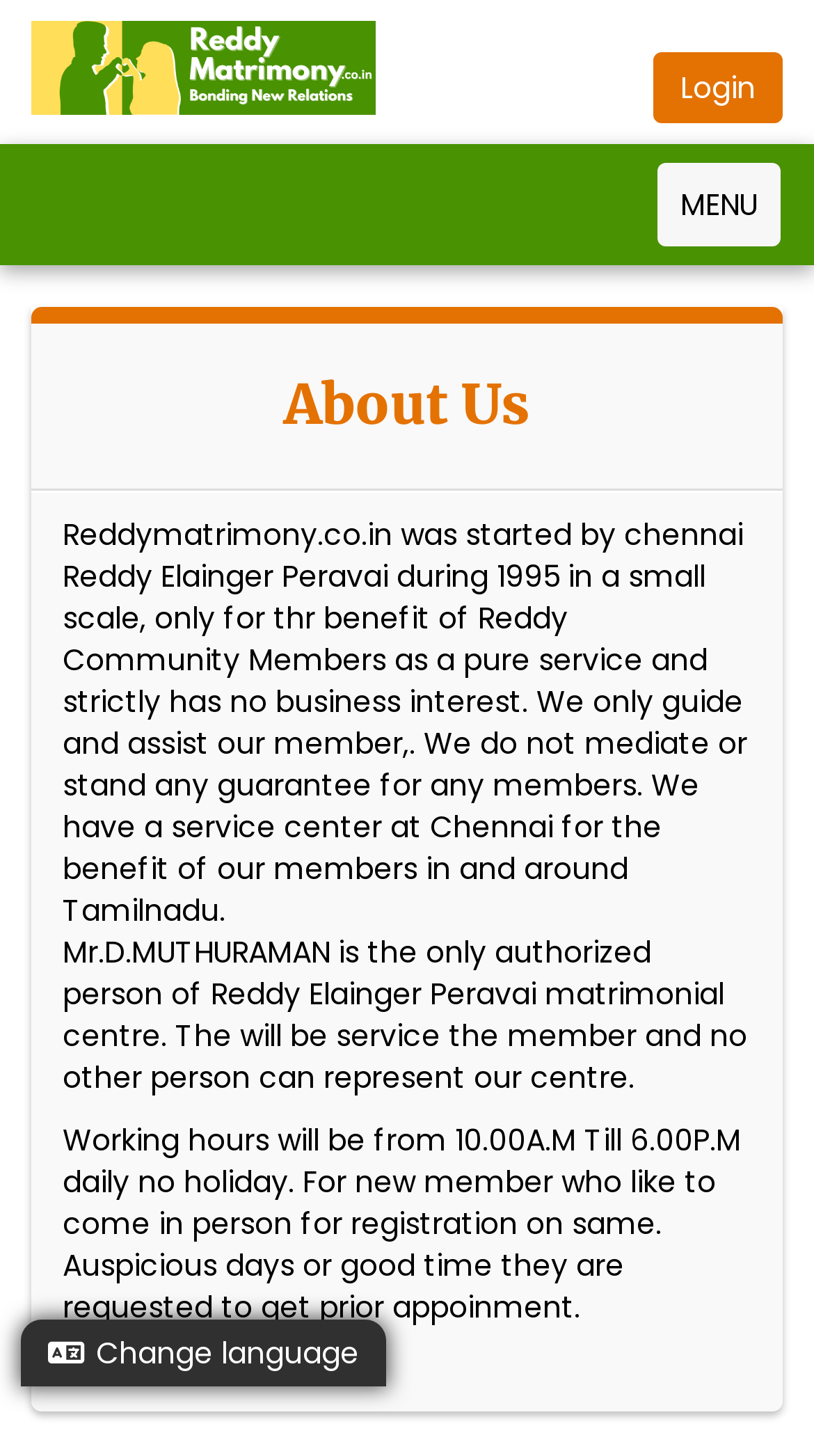What is the purpose of Reddymatrimony.co.in?
Answer the question with as much detail as you can, using the image as a reference.

The answer can be inferred from the overall content of the webpage, which describes the history and services of Reddymatrimony.co.in, indicating that it is a matrimony service for the Reddy community.